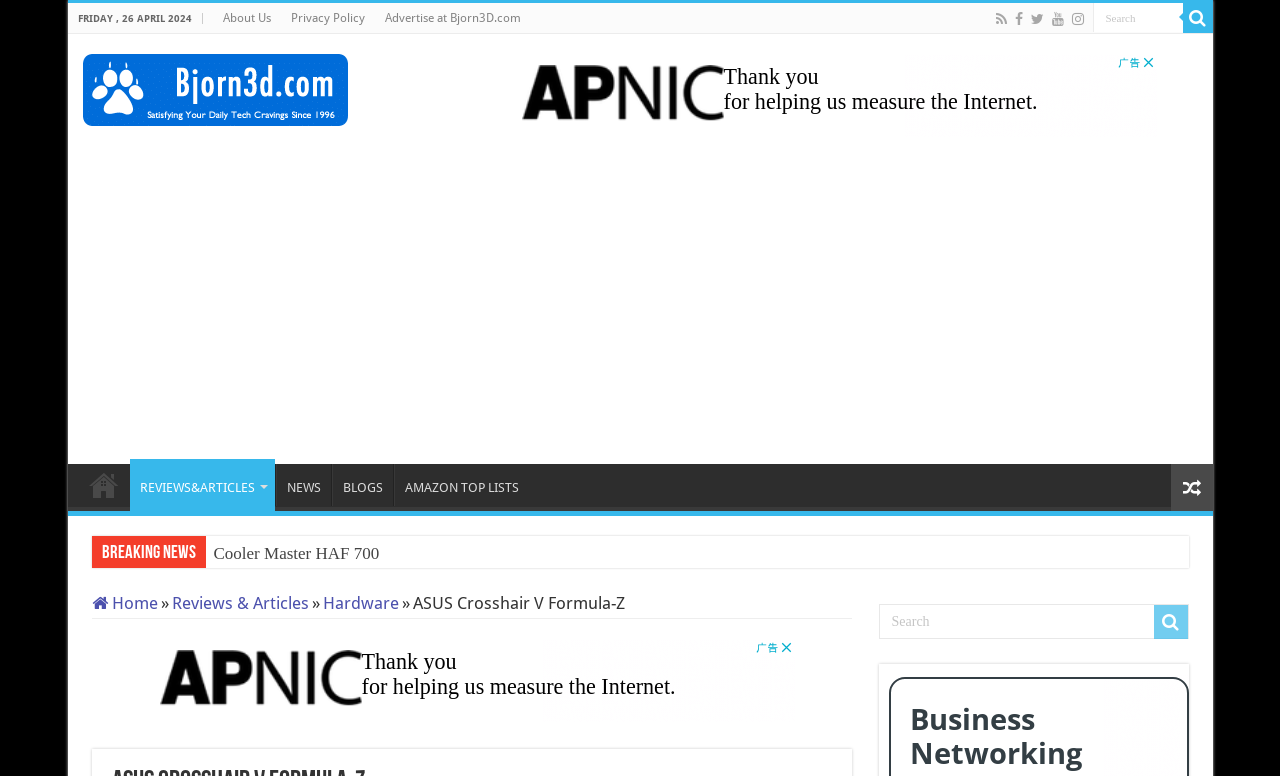Please find the bounding box coordinates of the clickable region needed to complete the following instruction: "View Reviews & Articles". The bounding box coordinates must consist of four float numbers between 0 and 1, i.e., [left, top, right, bottom].

[0.134, 0.764, 0.241, 0.79]